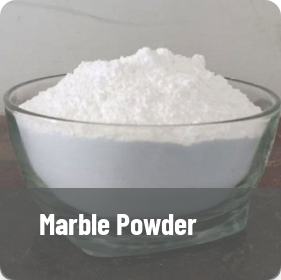What is the color of the powder?
By examining the image, provide a one-word or phrase answer.

White